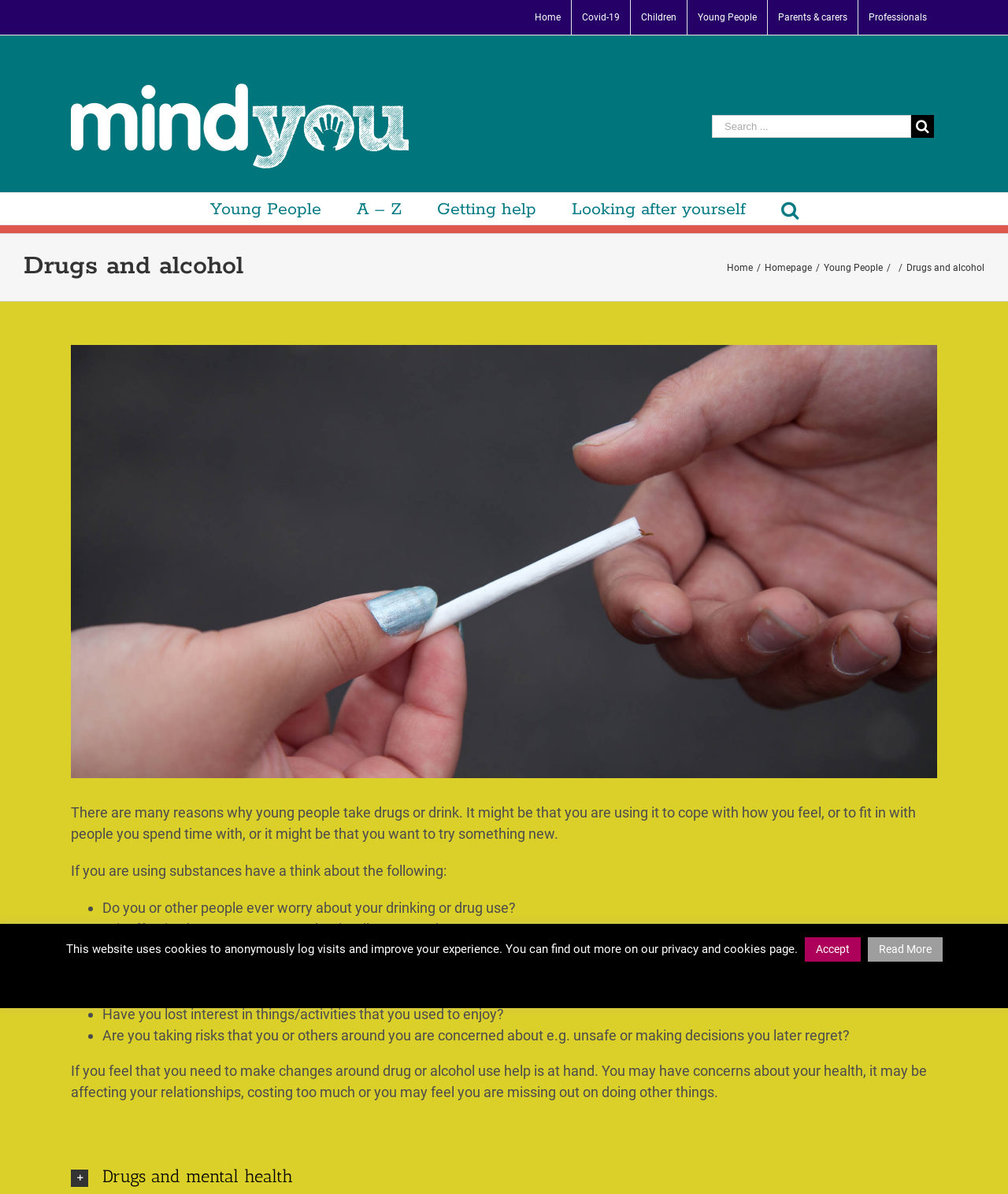Using the webpage screenshot, locate the HTML element that fits the following description and provide its bounding box: "Young People".

[0.682, 0.0, 0.761, 0.029]